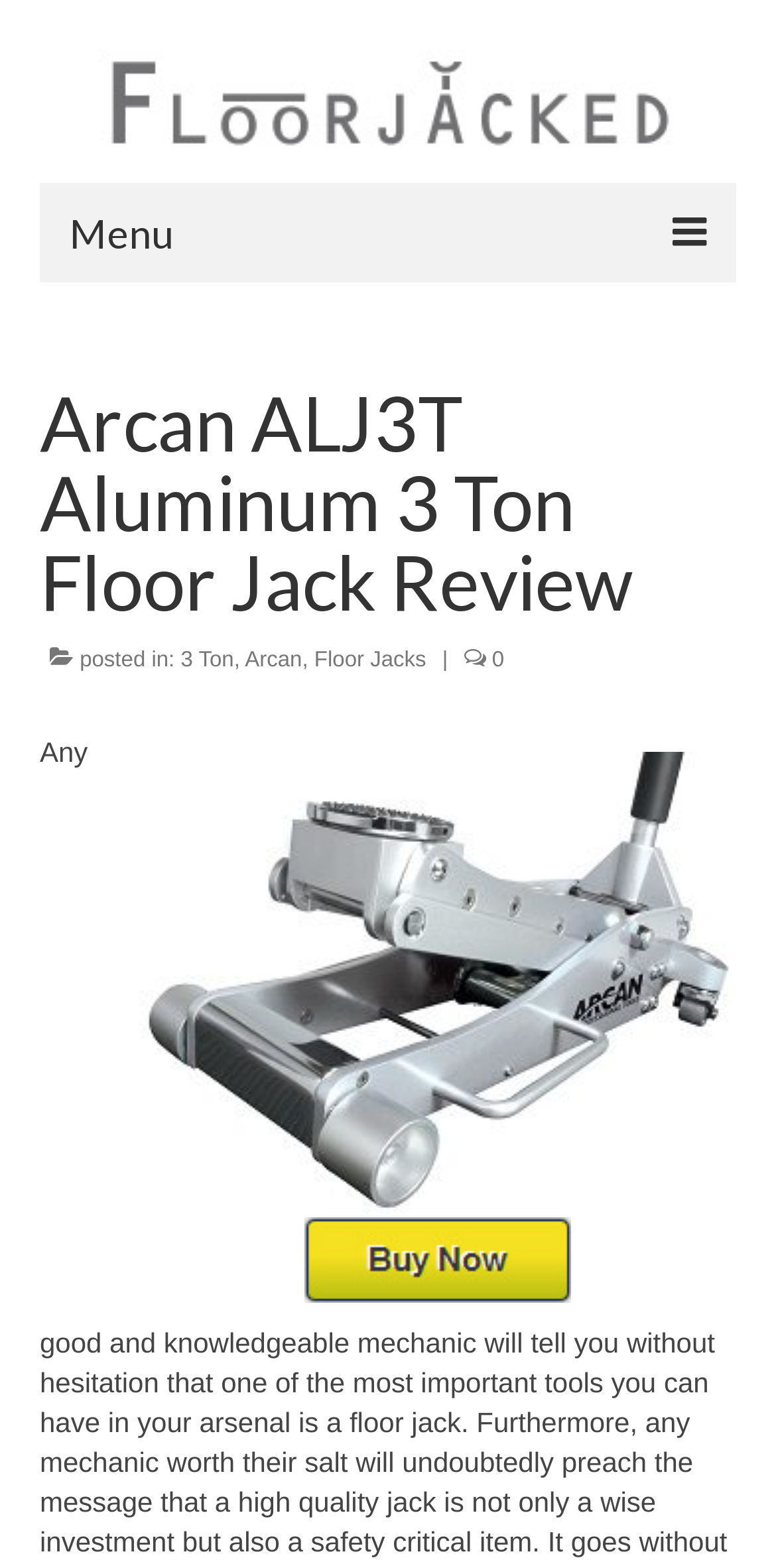Can you find the bounding box coordinates of the area I should click to execute the following instruction: "Read the review of Arcan ALJ3T Aluminum 3 Ton Floor Jack"?

[0.051, 0.244, 0.949, 0.396]